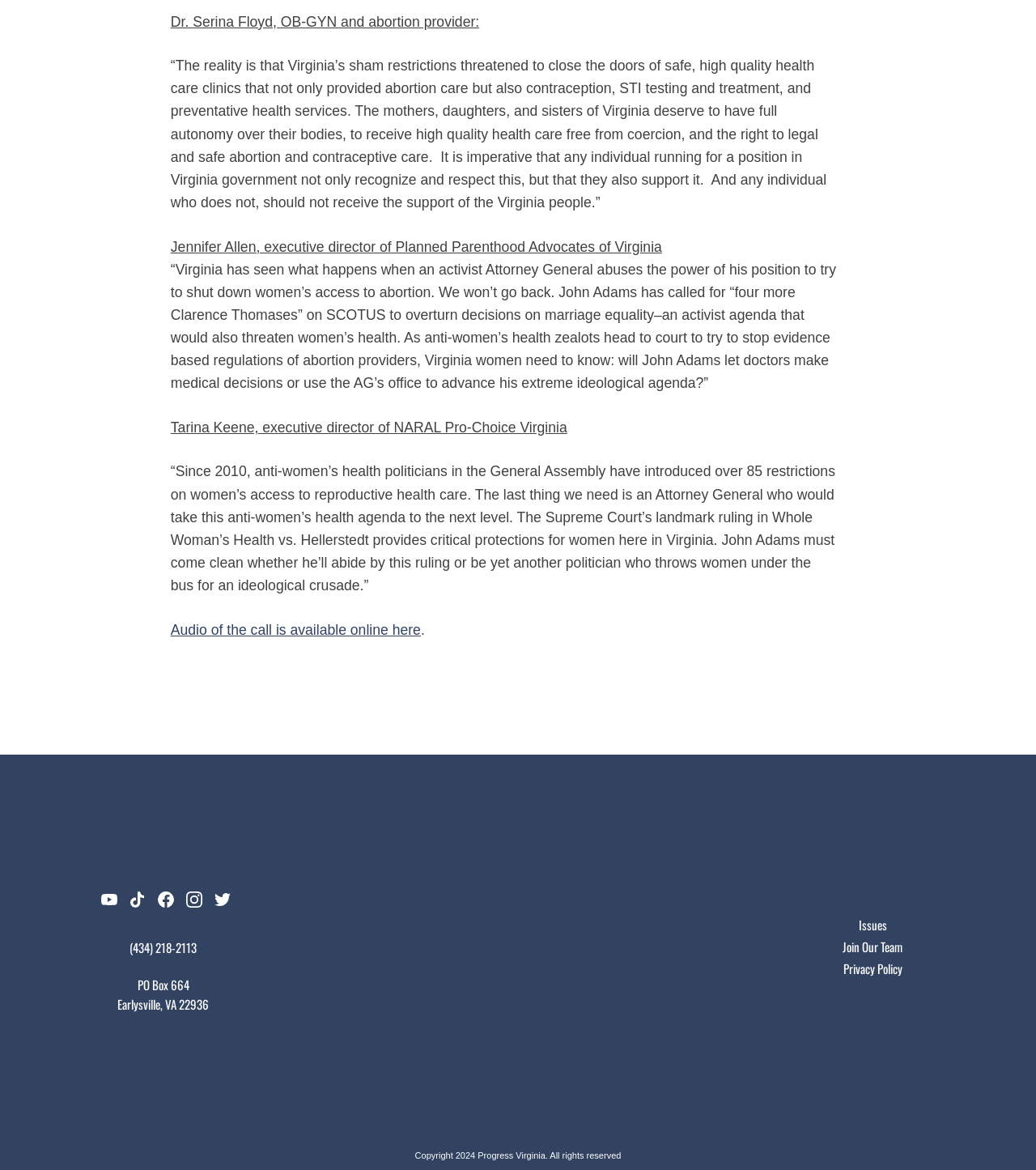Identify the bounding box coordinates for the UI element described as follows: "Issues". Ensure the coordinates are four float numbers between 0 and 1, formatted as [left, top, right, bottom].

[0.829, 0.782, 0.856, 0.798]